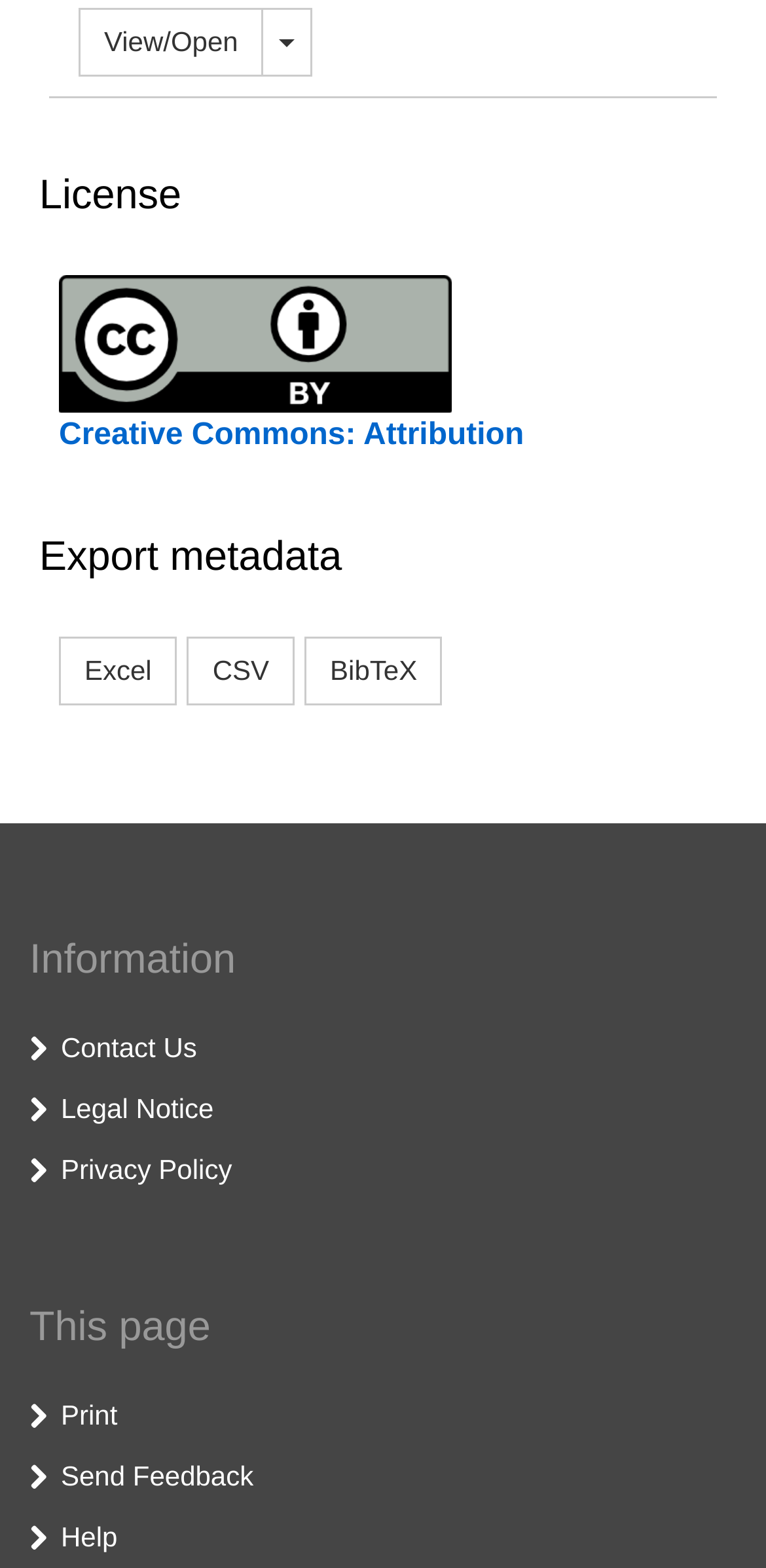Find the bounding box coordinates of the area that needs to be clicked in order to achieve the following instruction: "Toggle dropdown menu". The coordinates should be specified as four float numbers between 0 and 1, i.e., [left, top, right, bottom].

[0.342, 0.005, 0.408, 0.049]